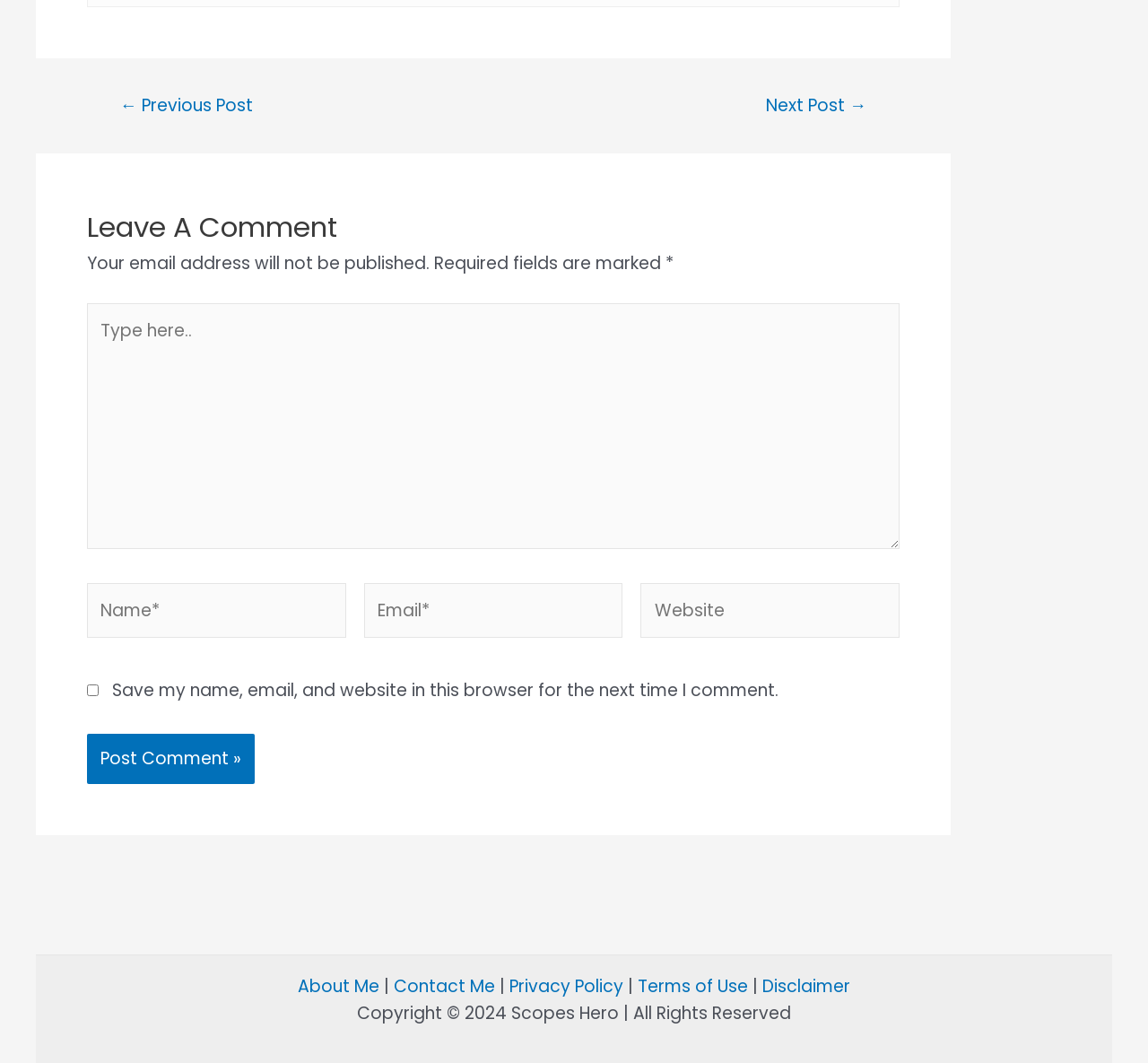Could you provide the bounding box coordinates for the portion of the screen to click to complete this instruction: "Enter your name"?

[0.076, 0.549, 0.301, 0.6]